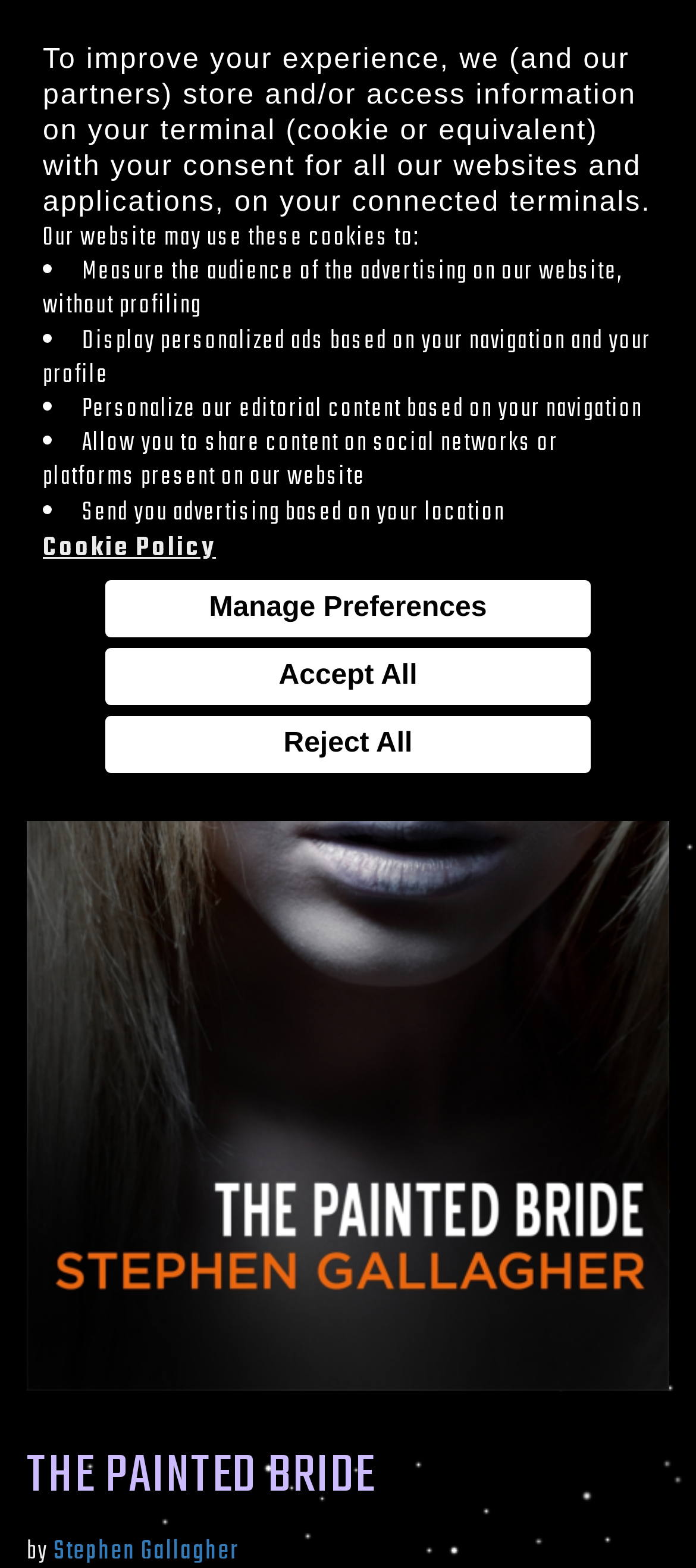Can you find the bounding box coordinates of the area I should click to execute the following instruction: "Search for something"?

[0.711, 0.025, 0.786, 0.065]